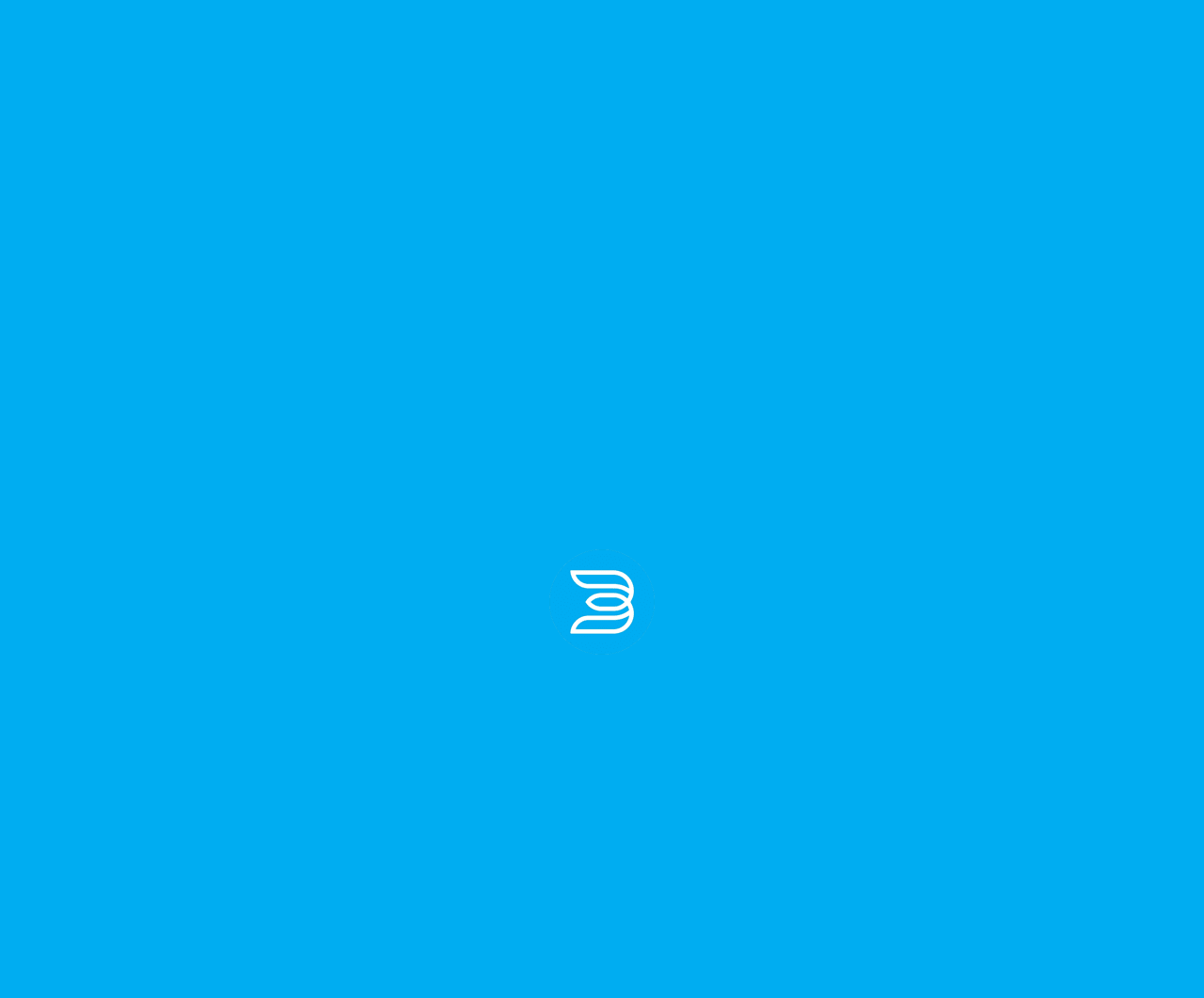Answer the question in a single word or phrase:
What is the name of the resort?

Blue Skies Beach Resort